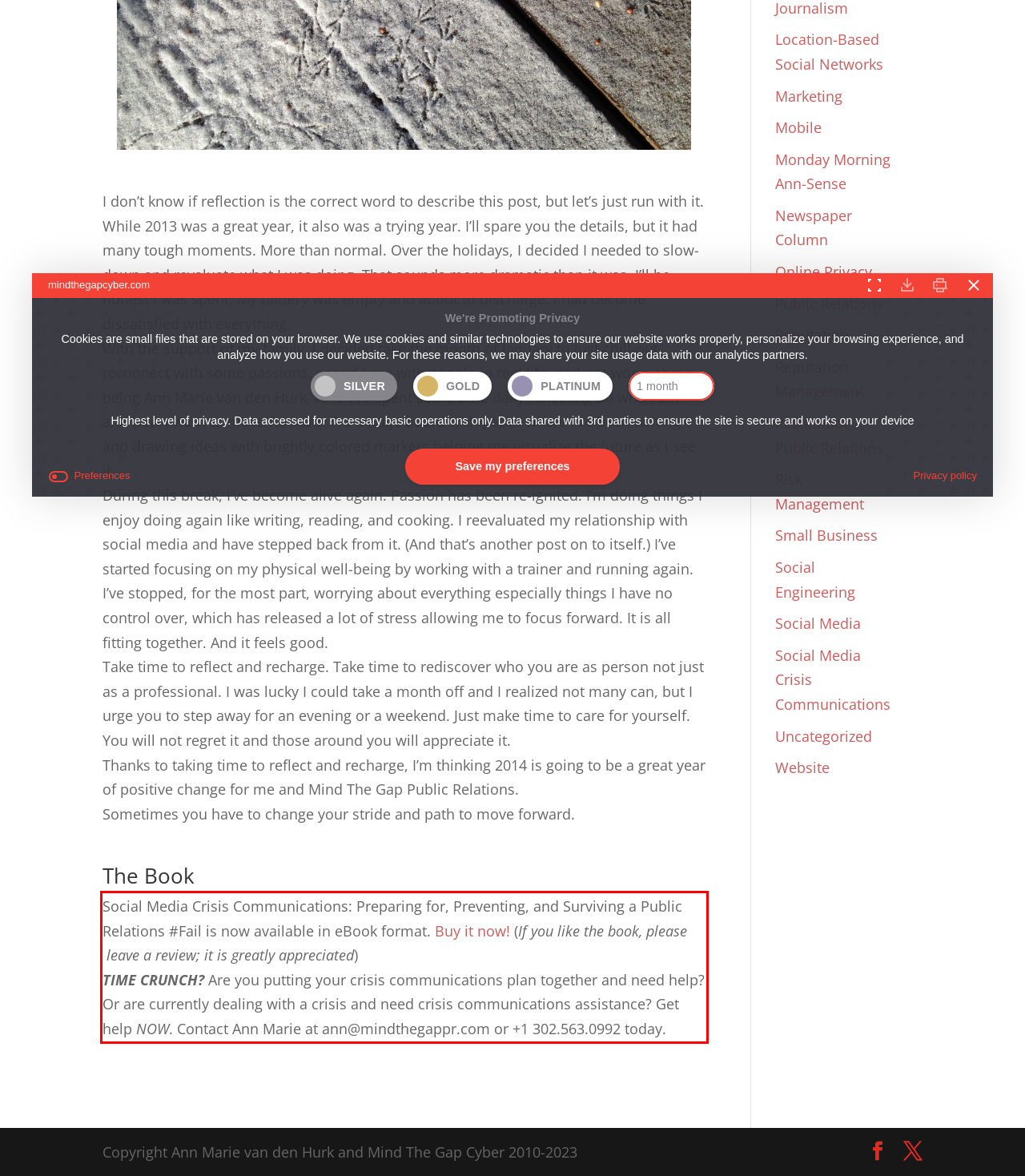Identify the text inside the red bounding box on the provided webpage screenshot by performing OCR.

Social Media Crisis Communications: Preparing for, Preventing, and Surviving a Public Relations #Fail is now available in eBook format. Buy it now! (If you like the book, please leave a review; it is greatly appreciated) TIME CRUNCH? Are you putting your crisis communications plan together and need help? Or are currently dealing with a crisis and need crisis communications assistance? Get help NOW. Contact Ann Marie at ann@mindthegappr.com or +1 302.563.0992 today.